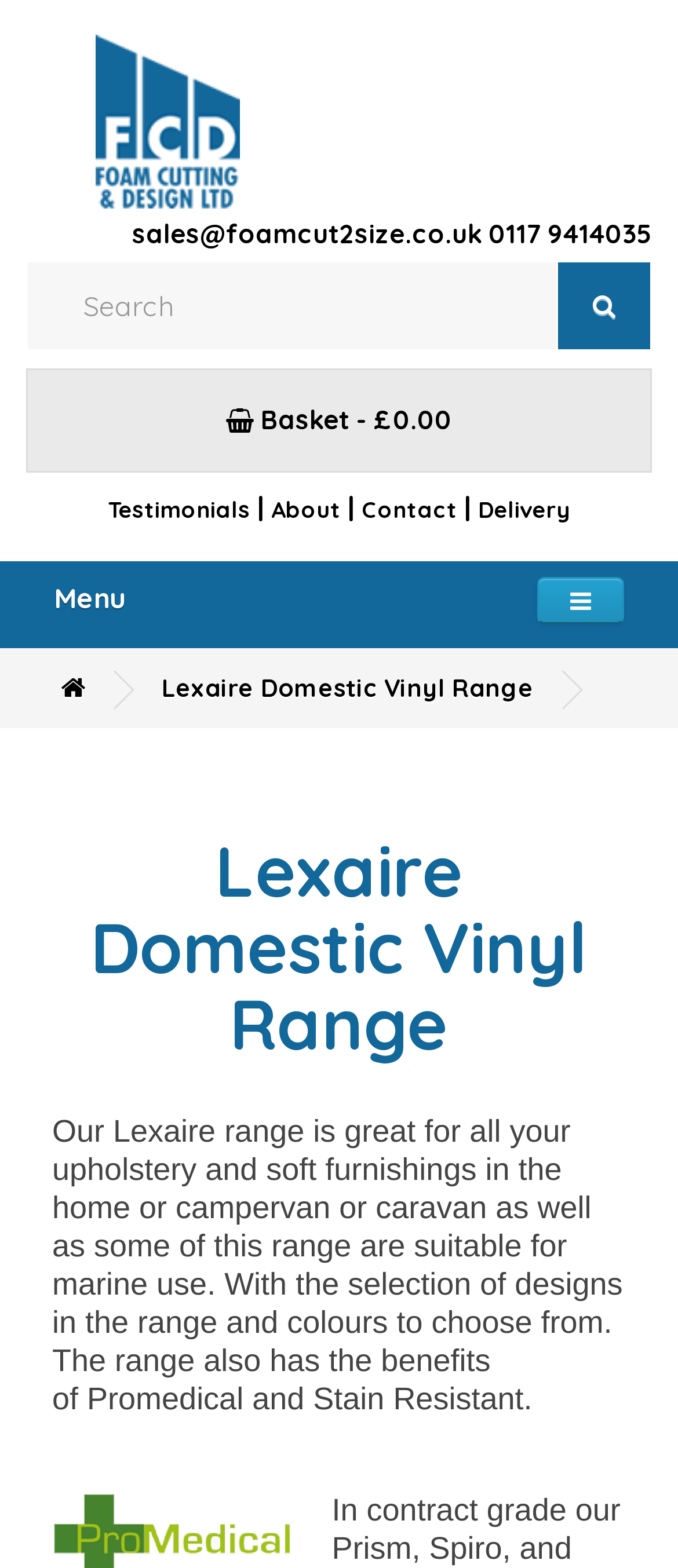Carefully examine the image and provide an in-depth answer to the question: What benefits does the Lexaire range have?

The benefits of the Lexaire range can be found in the description of the range, which says 'The range also has the benefits of Promedical and Stain Resistant'.